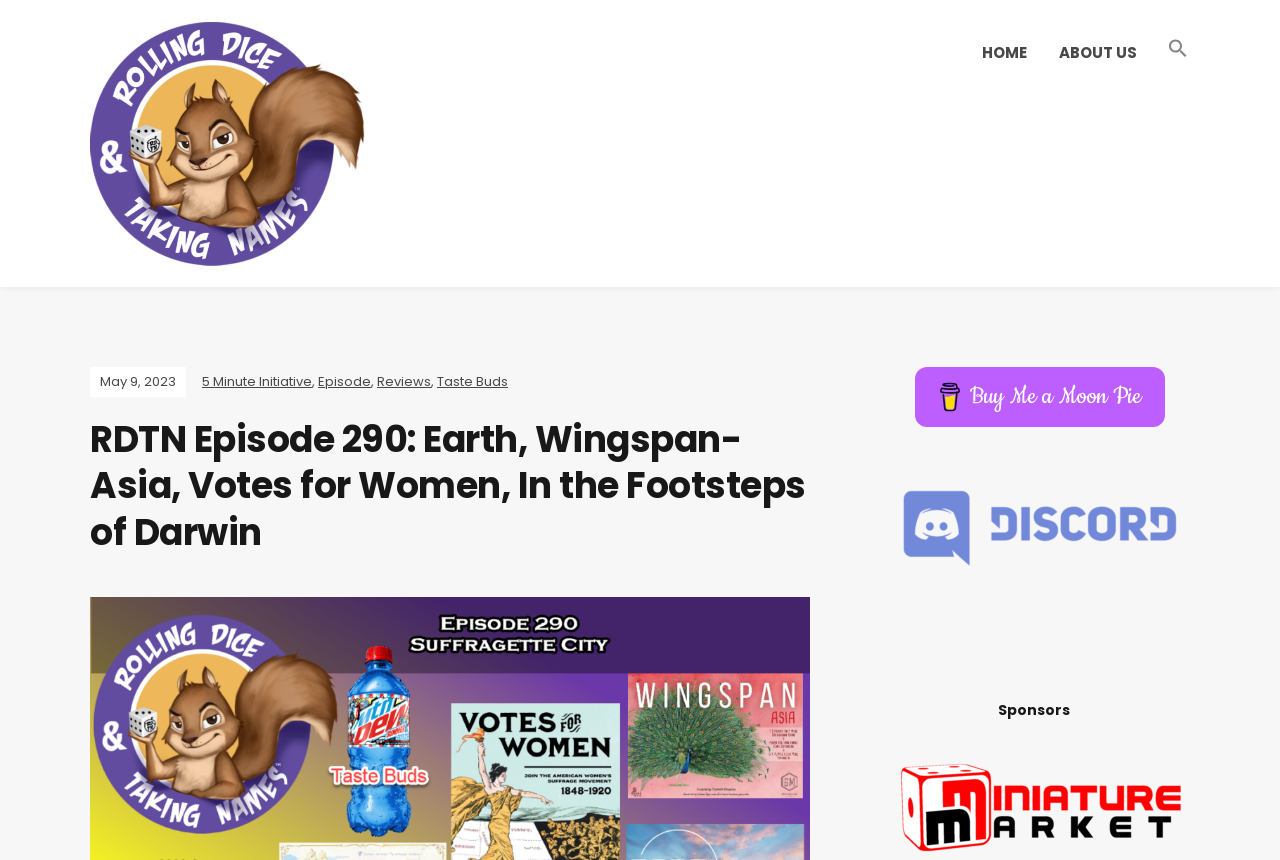Find the bounding box coordinates of the element to click in order to complete the given instruction: "search for something."

[0.911, 0.023, 0.93, 0.091]